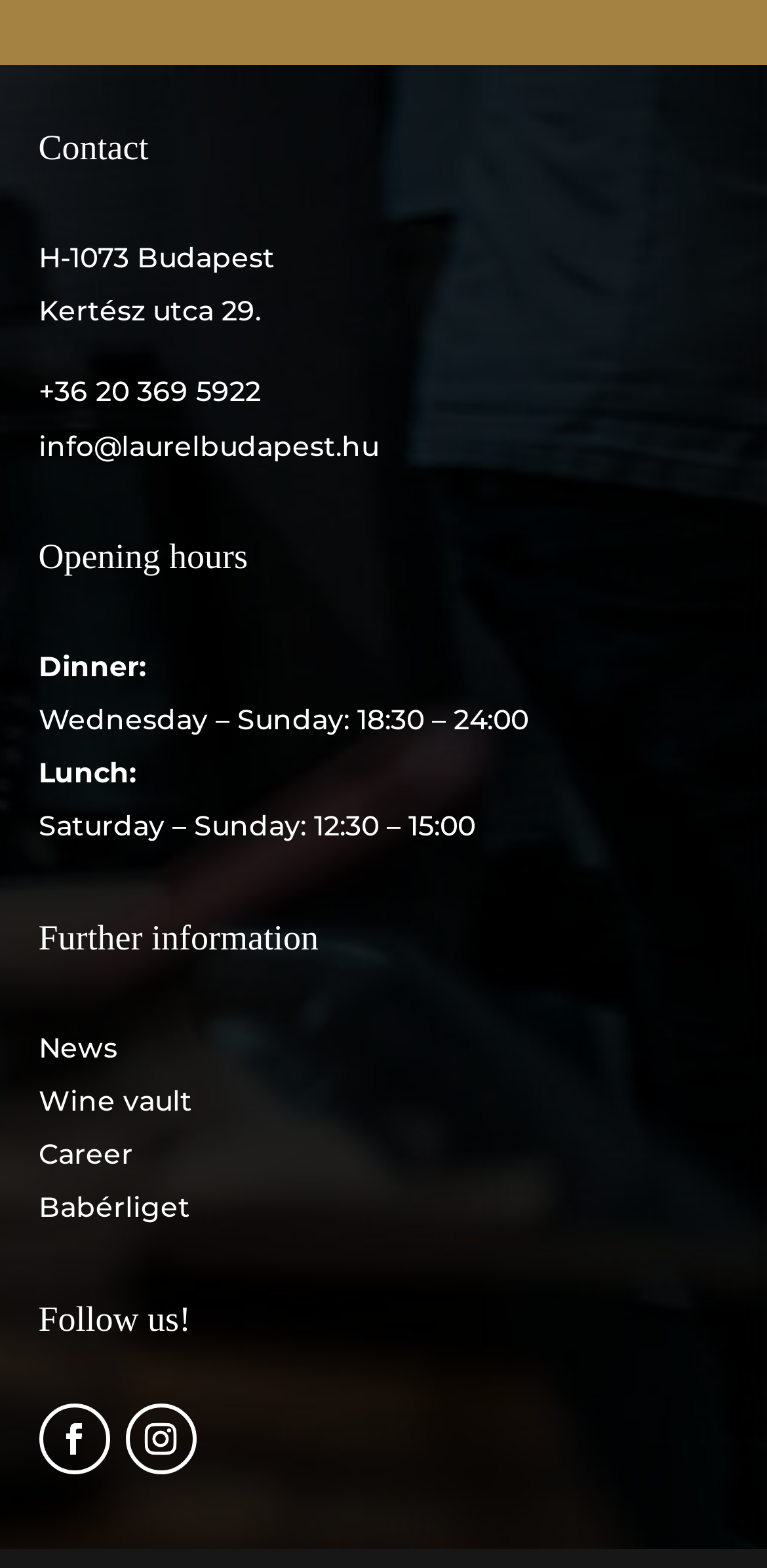Show the bounding box coordinates for the HTML element as described: "+36 20 369 5922".

[0.05, 0.239, 0.34, 0.262]